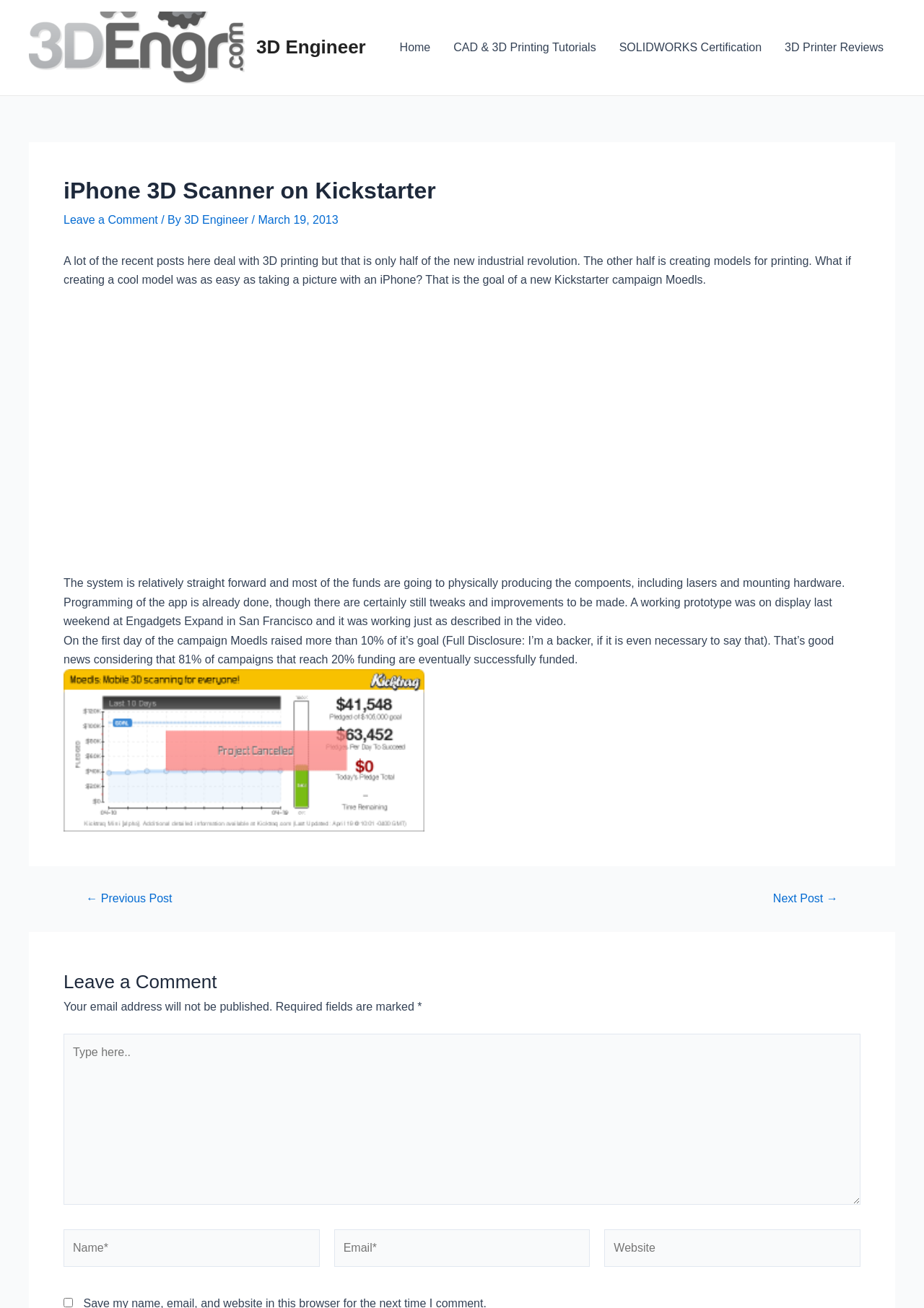Kindly determine the bounding box coordinates of the area that needs to be clicked to fulfill this instruction: "Click on the 'Home' link".

[0.42, 0.014, 0.478, 0.058]